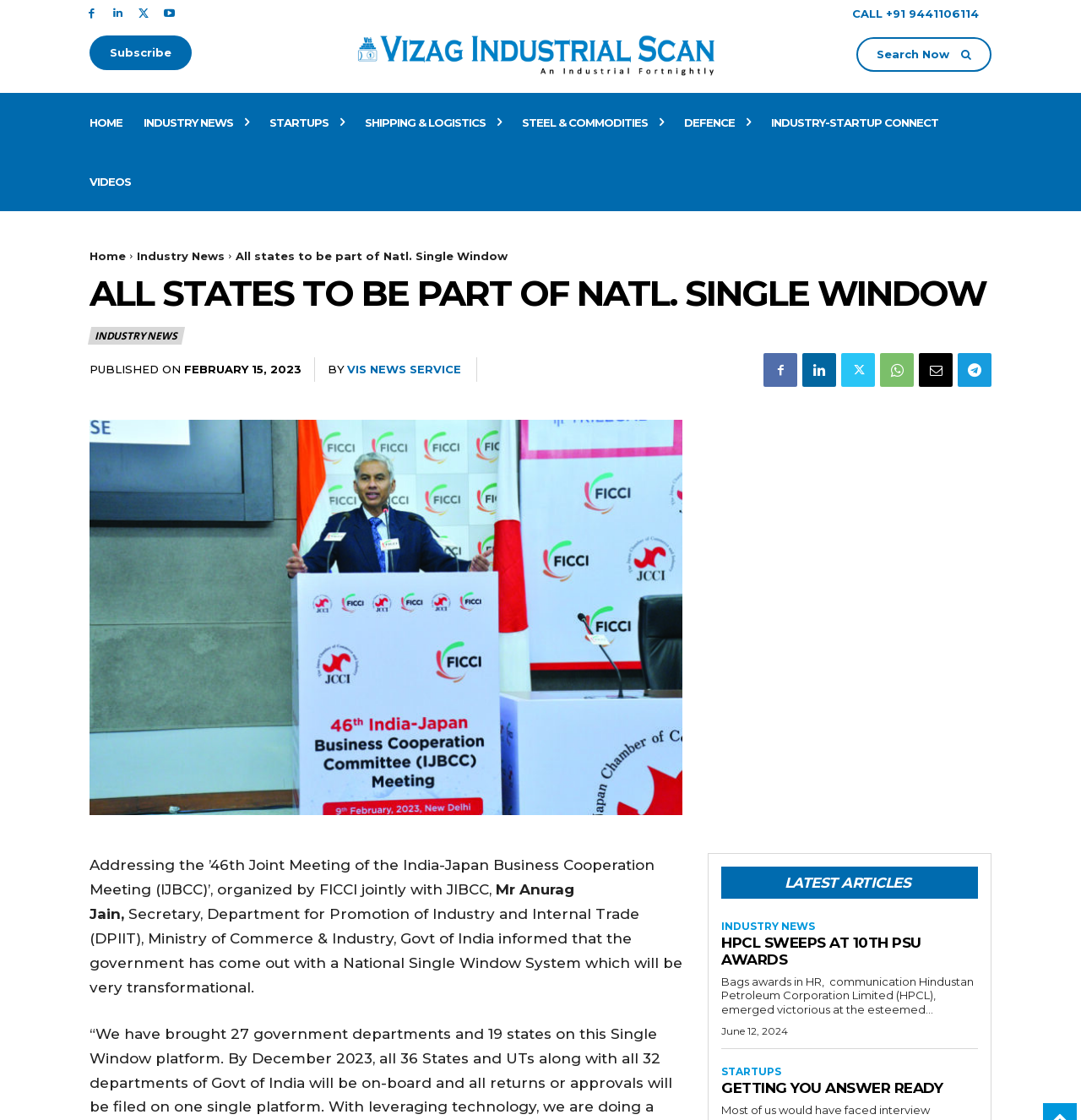What is the search query placeholder text?
Based on the content of the image, thoroughly explain and answer the question.

I found the search bar with a textbox and a search button. The textbox has a placeholder text 'Type in your search query...' which indicates what the user should input.